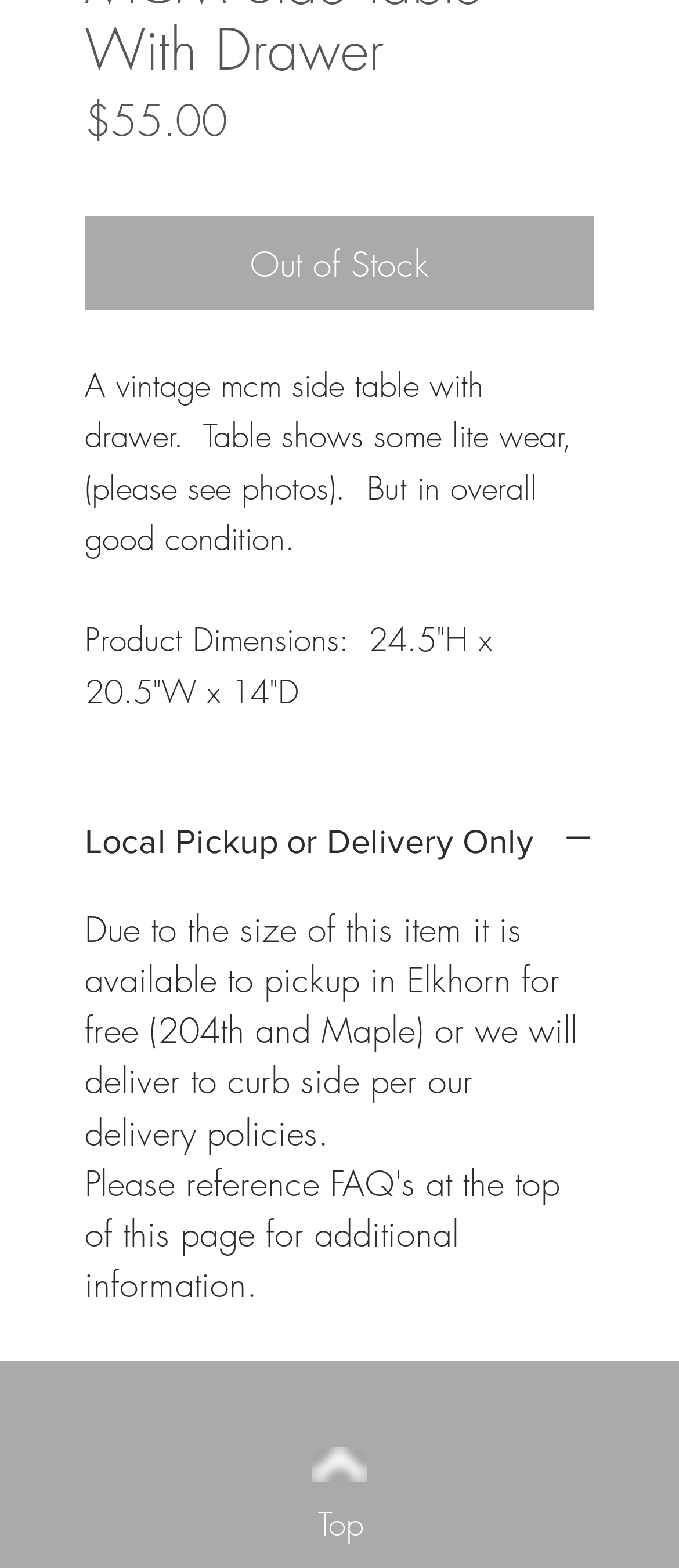Is delivery available for this product?
Could you give a comprehensive explanation in response to this question?

The button element with the text 'Local Pickup or Delivery Only' indicates that delivery is available for this product, although it is limited to local delivery according to the product's size.